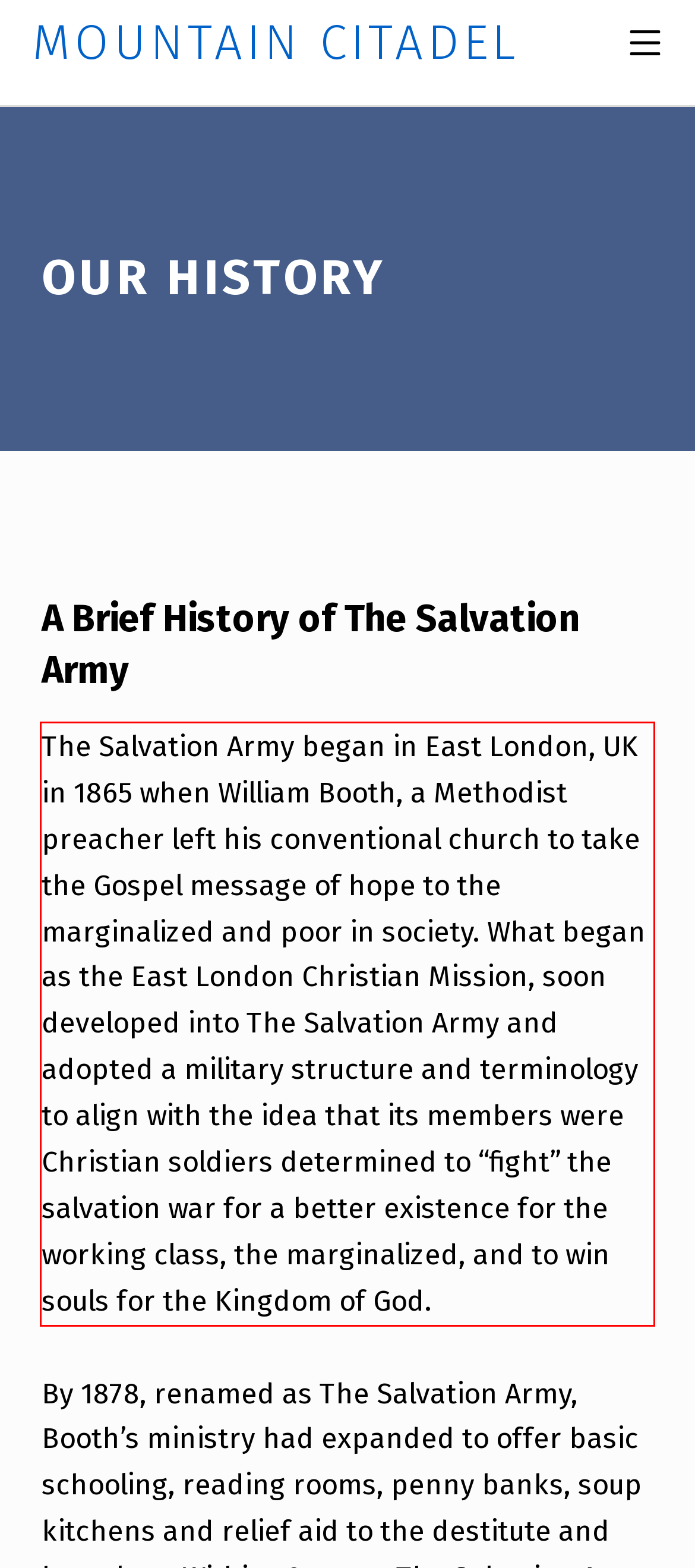Using OCR, extract the text content found within the red bounding box in the given webpage screenshot.

The Salvation Army began in East London, UK in 1865 when William Booth, a Methodist preacher left his conventional church to take the Gospel message of hope to the marginalized and poor in society. What began as the East London Christian Mission, soon developed into The Salvation Army and adopted a military structure and terminology to align with the idea that its members were Christian soldiers determined to “fight” the salvation war for a better existence for the working class, the marginalized, and to win souls for the Kingdom of God.